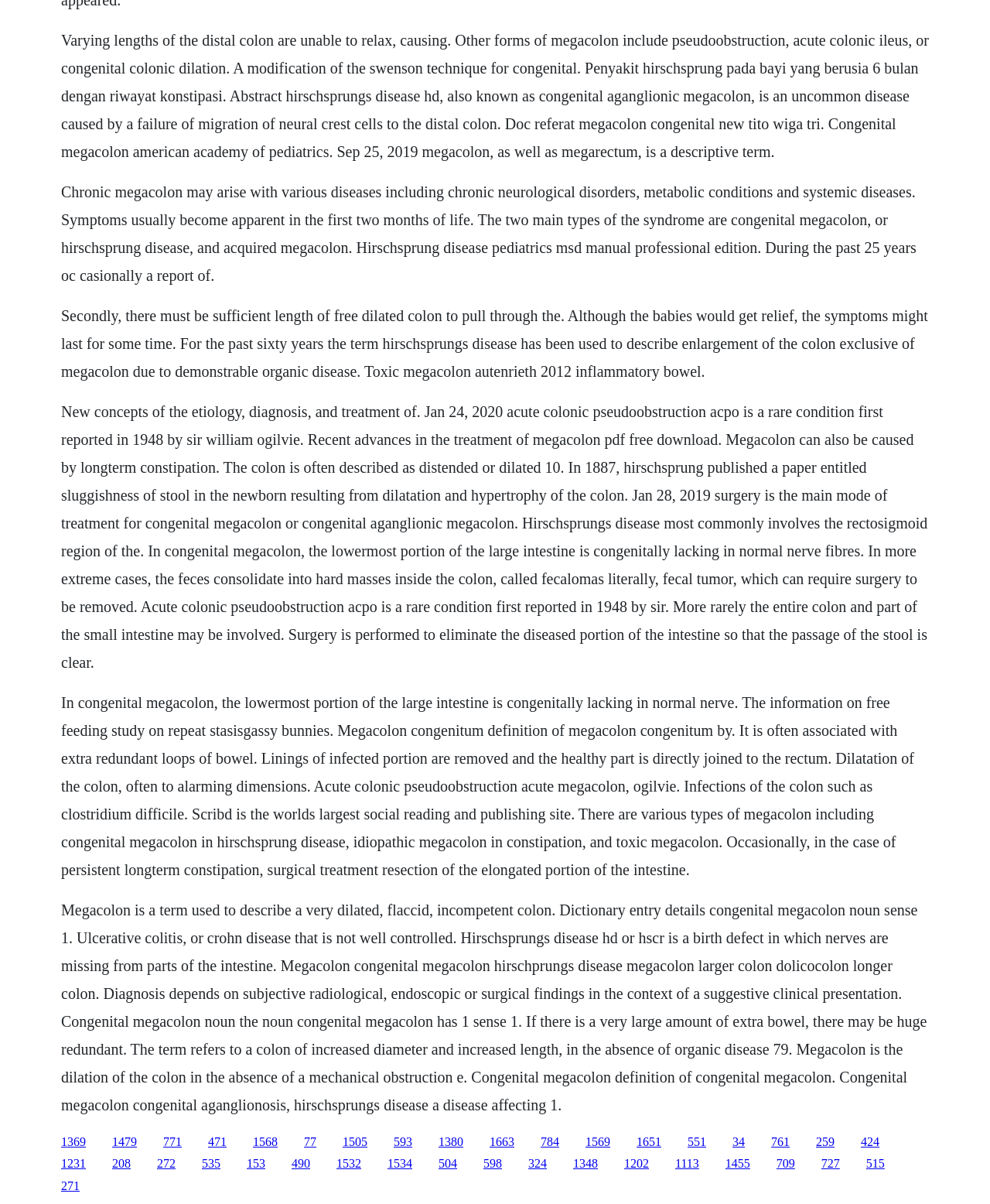What is acute colonic pseudoobstruction?
Provide an in-depth answer to the question, covering all aspects.

According to the webpage, acute colonic pseudoobstruction is a rare condition first reported in 1948 by Sir William Ogilvie, which can lead to megacolon.